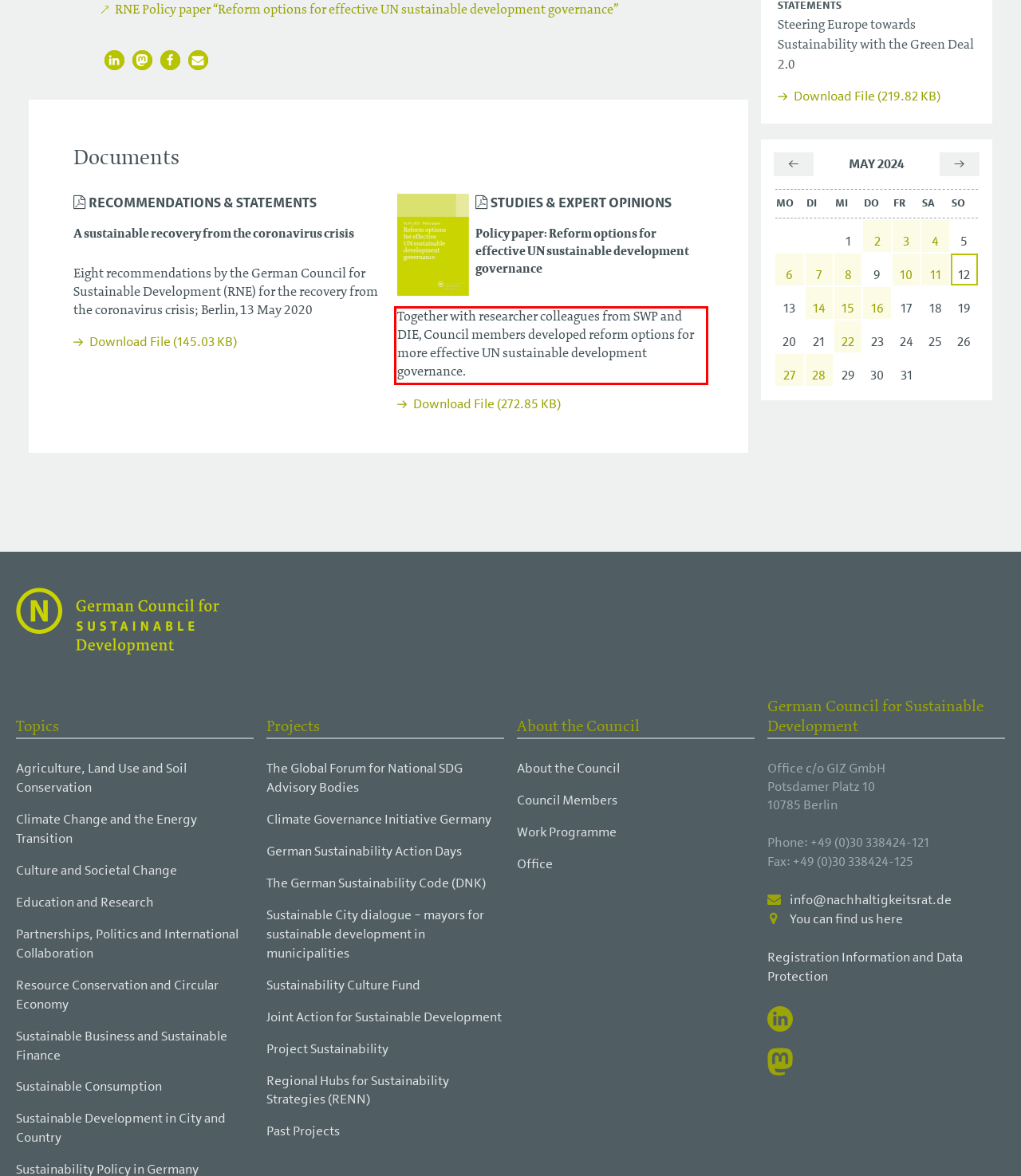Look at the provided screenshot of the webpage and perform OCR on the text within the red bounding box.

Together with researcher colleagues from SWP and DIE, Council members developed reform options for more effective UN sustainable development governance.